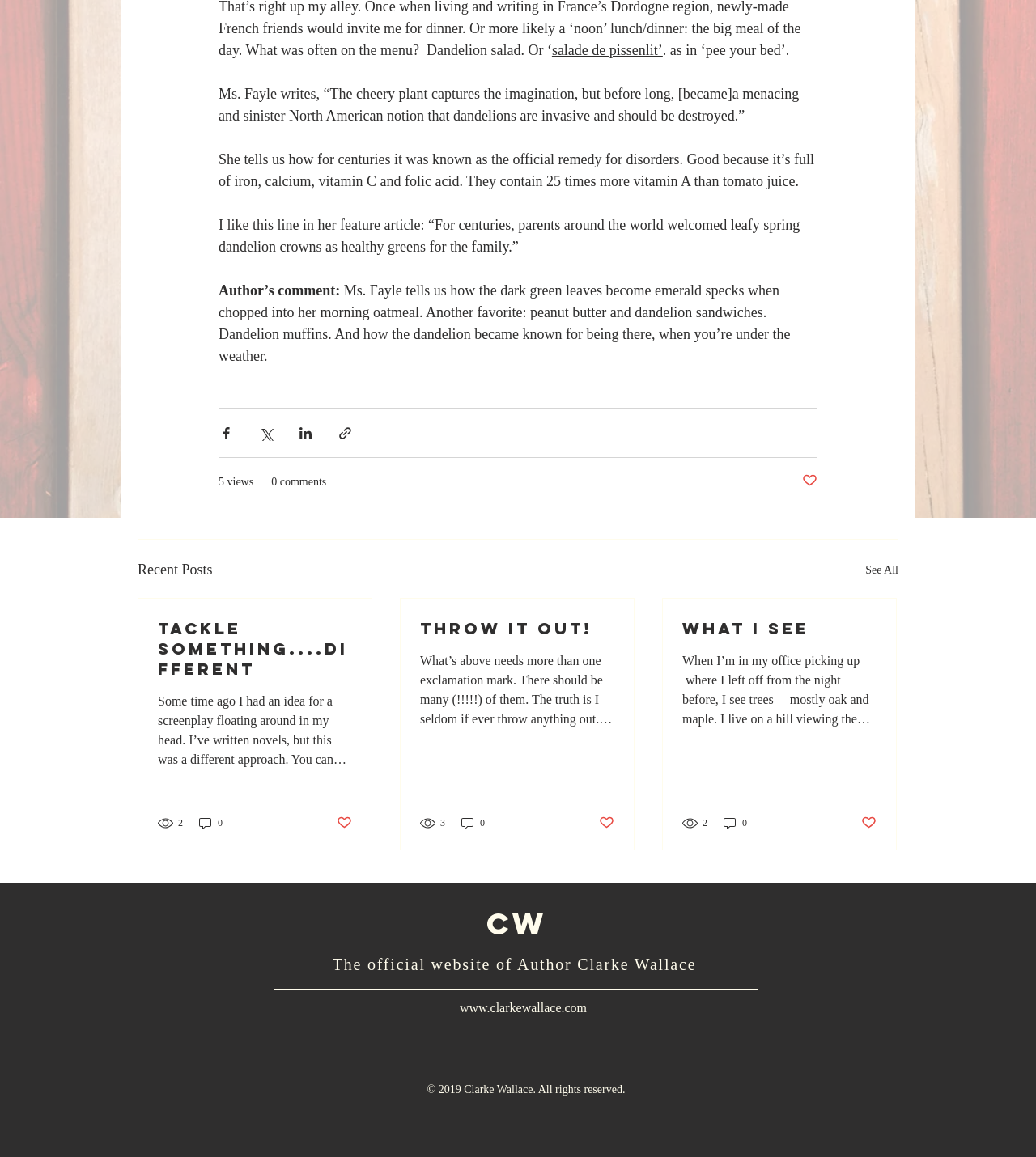Given the description "WHAT I SEE", determine the bounding box of the corresponding UI element.

[0.659, 0.534, 0.846, 0.552]